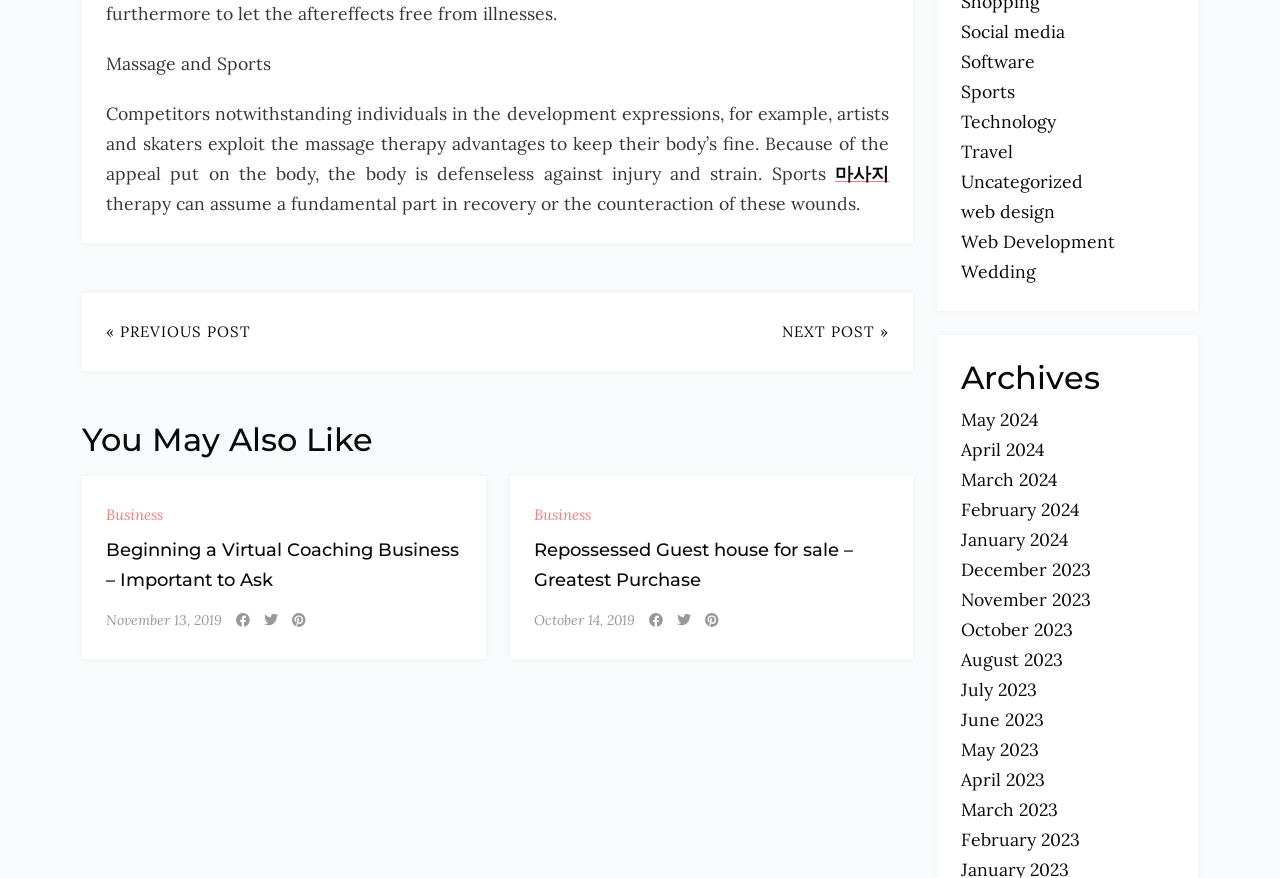What is the topic of the article?
Kindly offer a comprehensive and detailed response to the question.

The topic of the article can be determined by looking at the static text 'Massage and Sports' at the top of the webpage, which suggests that the article is about the relationship between massage therapy and sports.